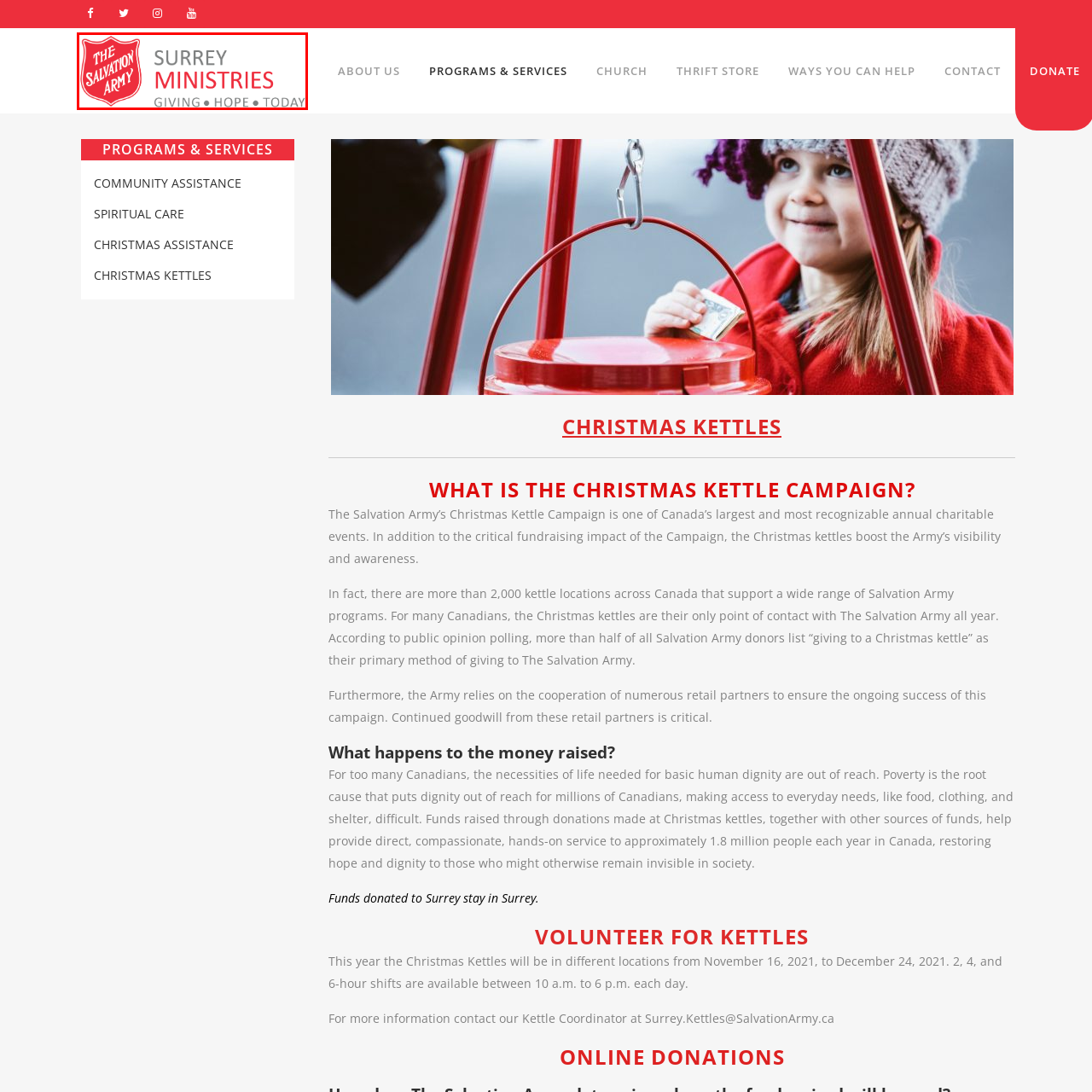Carefully describe the image located within the red boundary.

The image features the logo of The Salvation Army Surrey Ministries, prominently displaying the organization's crest in vibrant red. Beneath the crest, the text "SURREY MINISTRIES" is rendered in a bold, modern font, emphasizing the local focus of their charitable work. Accompanying the main title, the phrase "GIVING • HOPE • TODAY" is presented in a softer gray, encapsulating the organization's mission to provide support and assistance within the Surrey community. This logo symbolizes the commitment of The Salvation Army to serve as a beacon of hope through its various programs and initiatives, particularly during the Christmas Kettle Campaign, an essential fundraising effort aimed at helping those in need in the region.